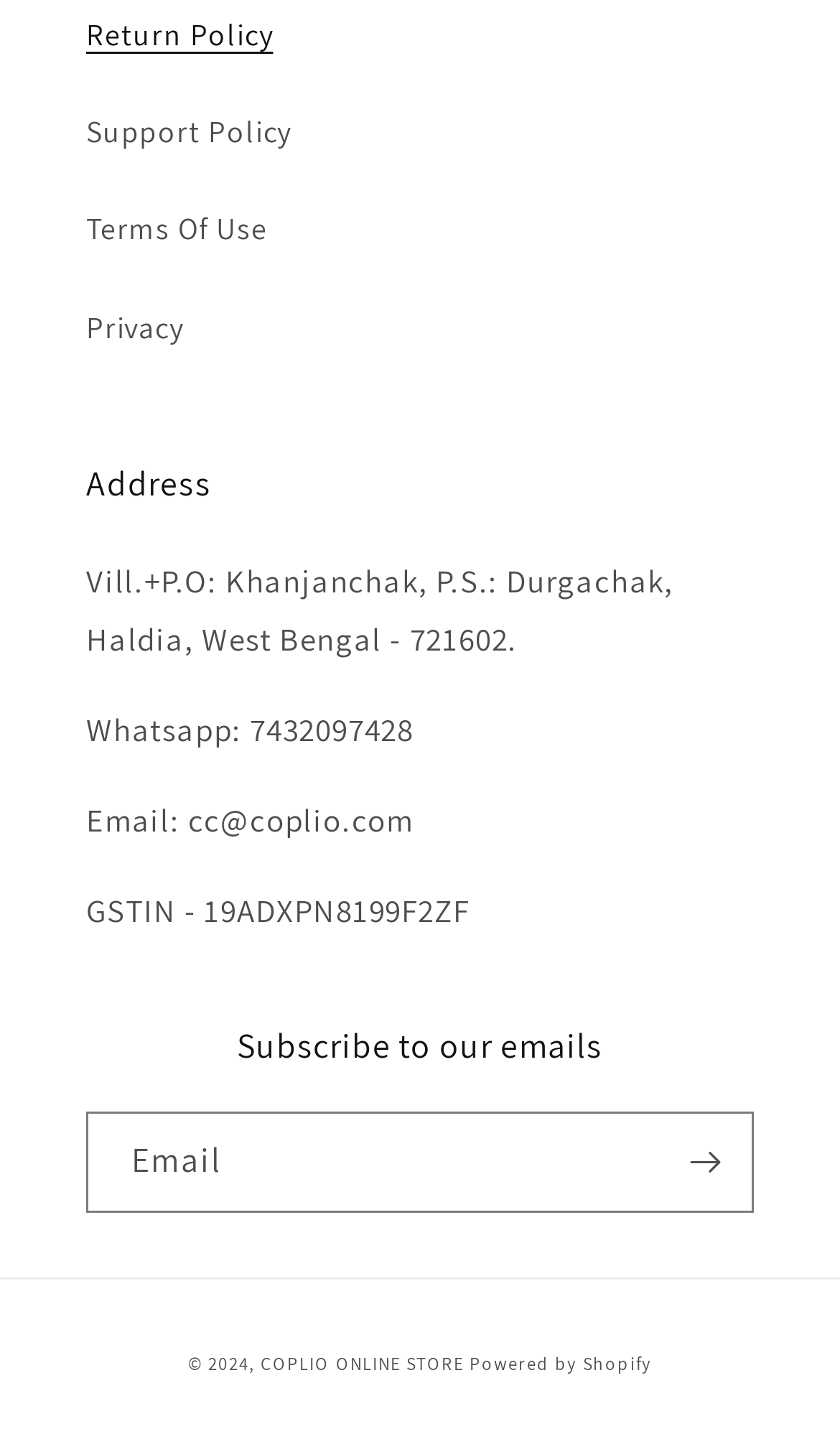Respond to the question below with a concise word or phrase:
What is the address of the company?

Vill. P.O: Khanjanchak, P.S.: Durgachak, Haldia, West Bengal - 721602.